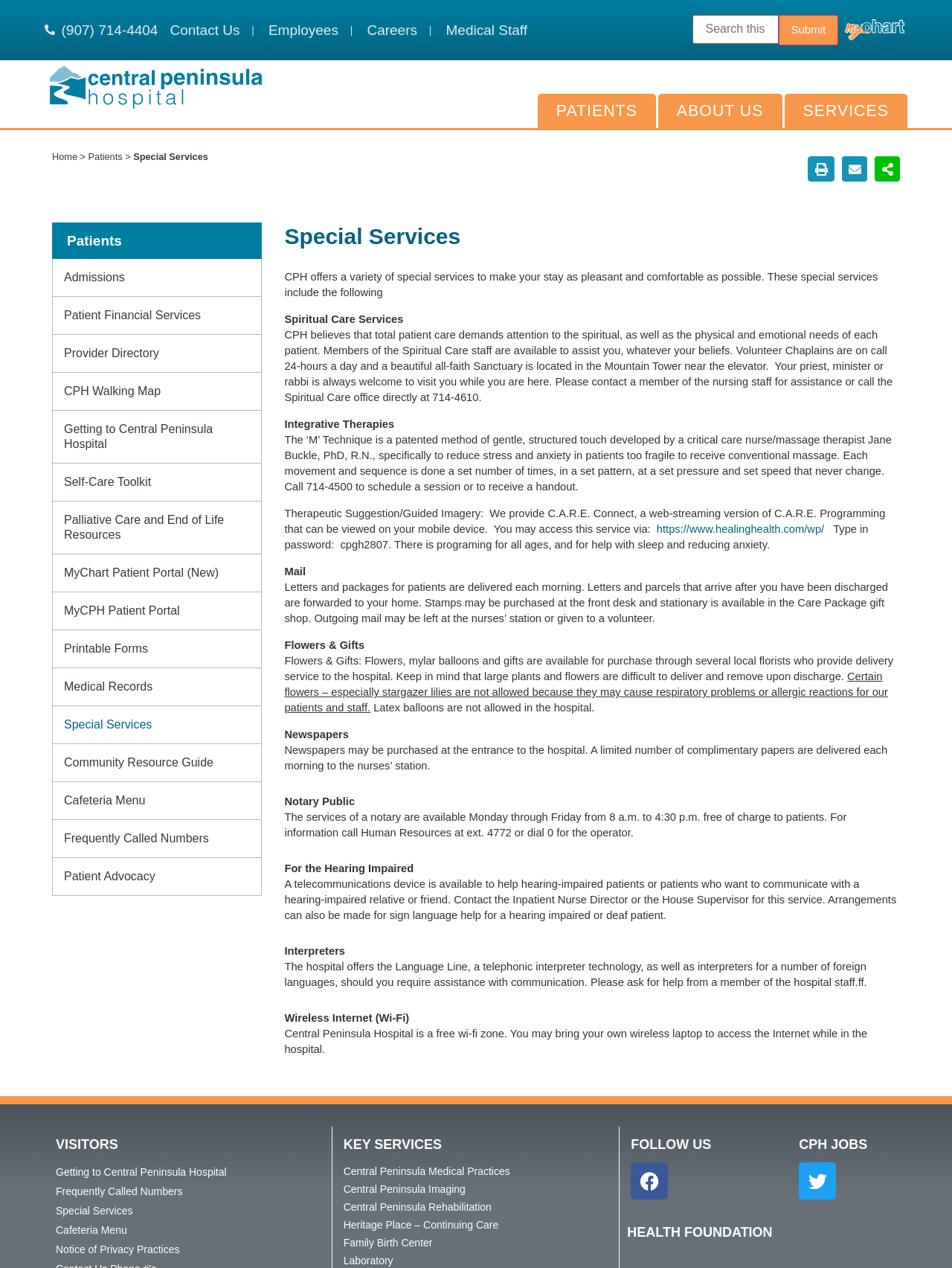Please find the bounding box for the following UI element description. Provide the coordinates in (top-left x, top-left y, bottom-right x, bottom-right y) format, with values between 0 and 1: Getting to Central Peninsula Hospital

[0.059, 0.917, 0.336, 0.932]